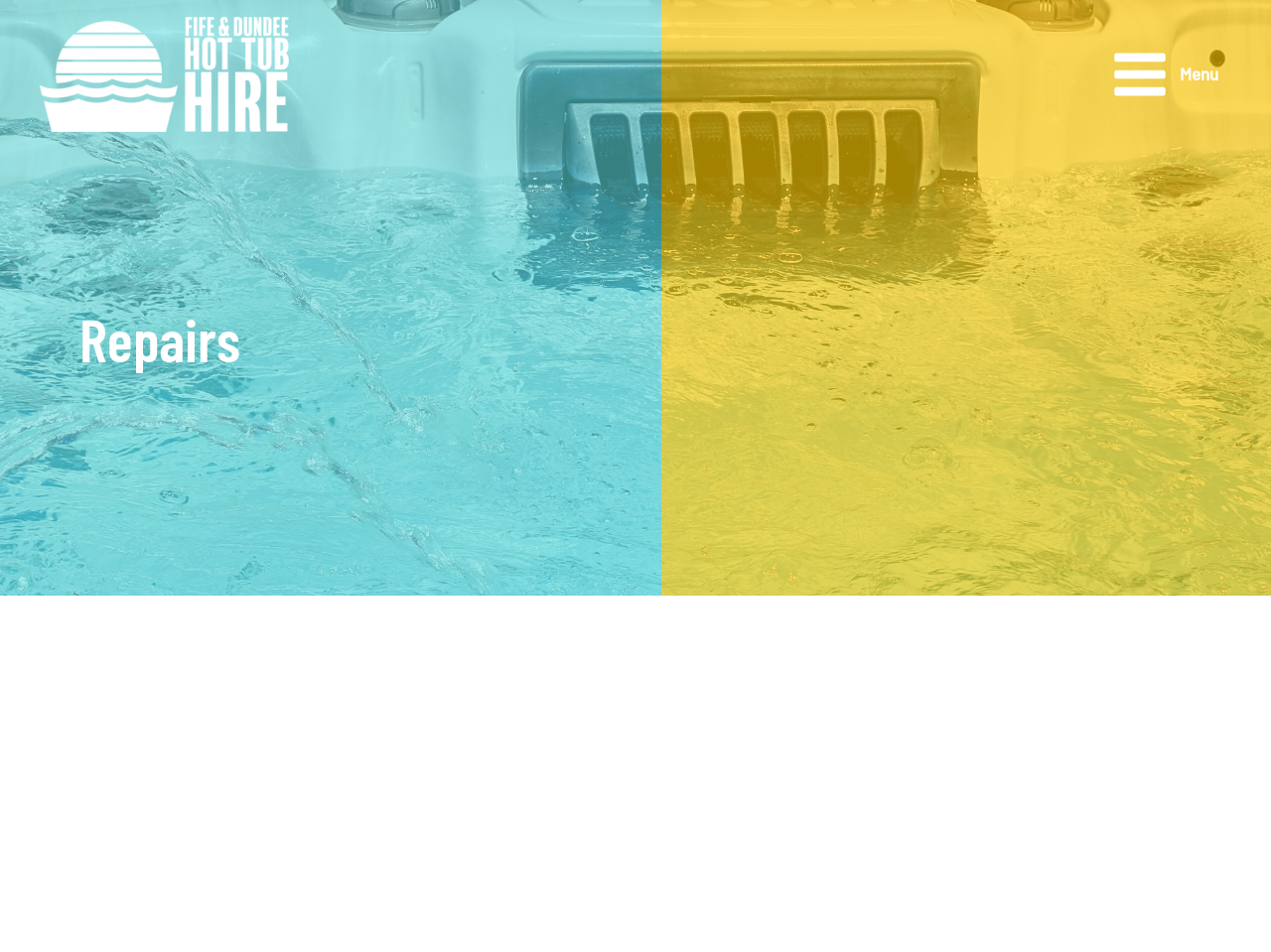Identify the bounding box of the UI component described as: "Main Menu Menu".

[0.864, 0.05, 0.969, 0.106]